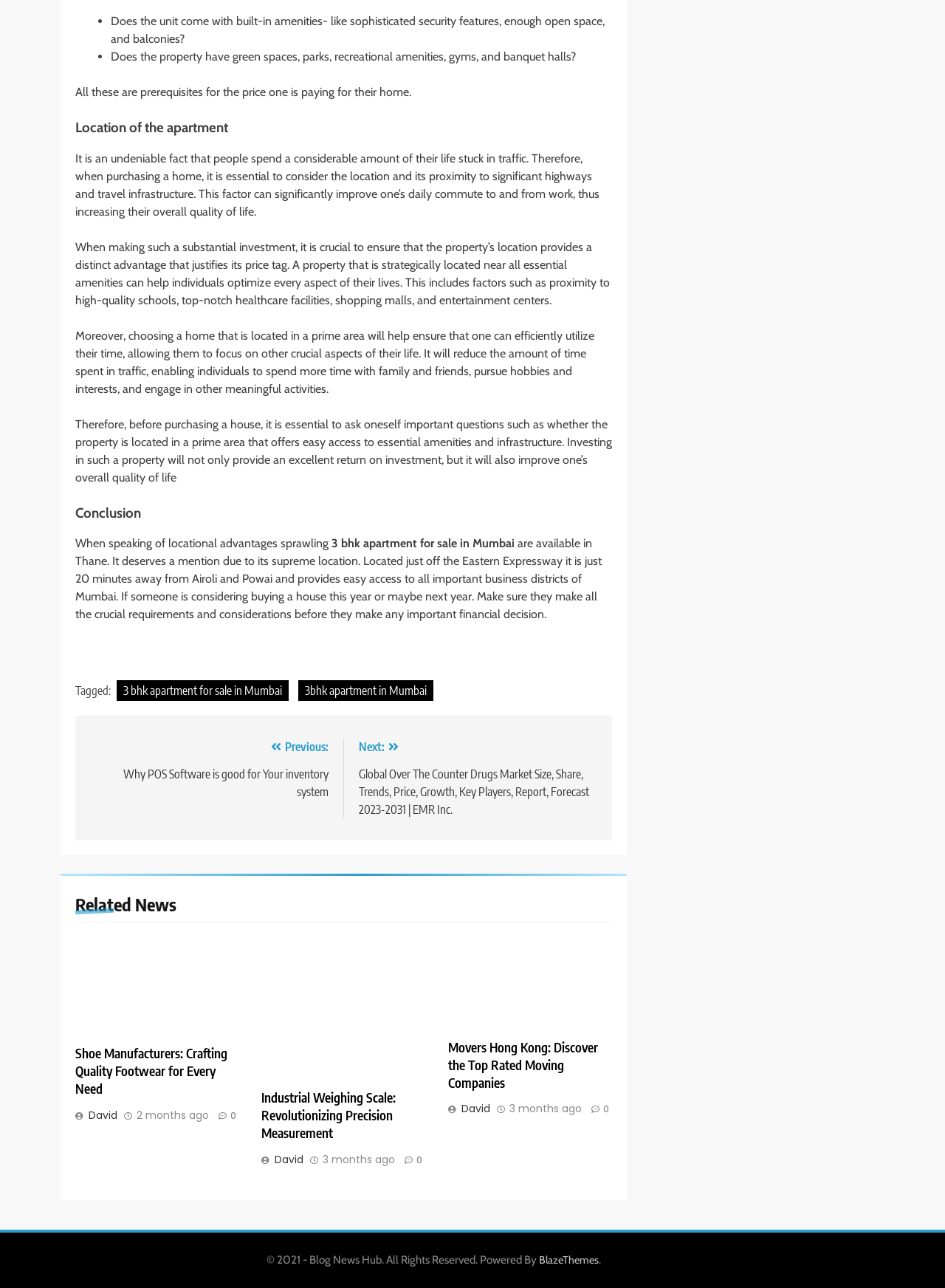Determine the bounding box coordinates of the clickable region to follow the instruction: "Check the footer information".

[0.08, 0.525, 0.648, 0.547]